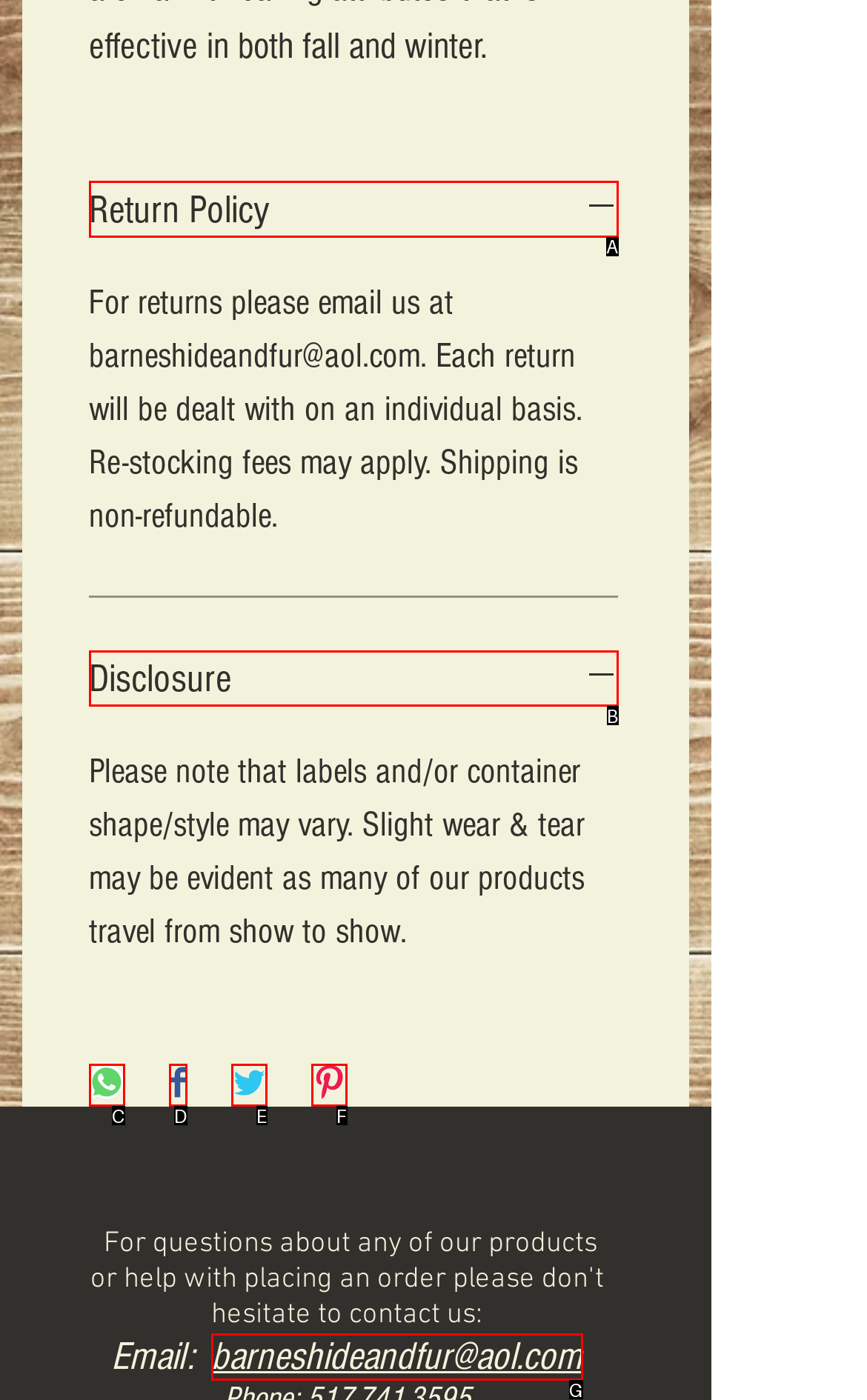Find the HTML element that matches the description: barneshideandfur@aol.com. Answer using the letter of the best match from the available choices.

G